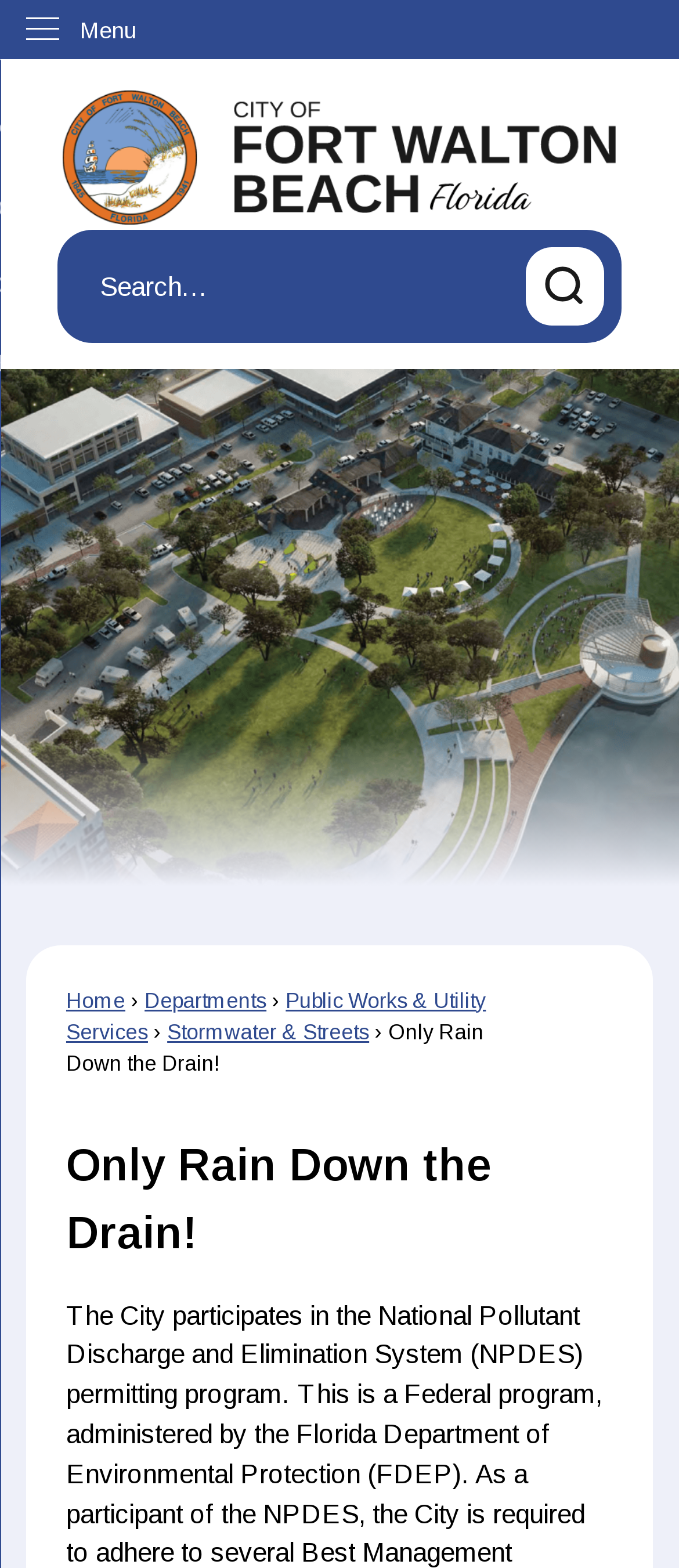Locate the bounding box coordinates of the element you need to click to accomplish the task described by this instruction: "Go to Home page".

[0.097, 0.63, 0.185, 0.646]